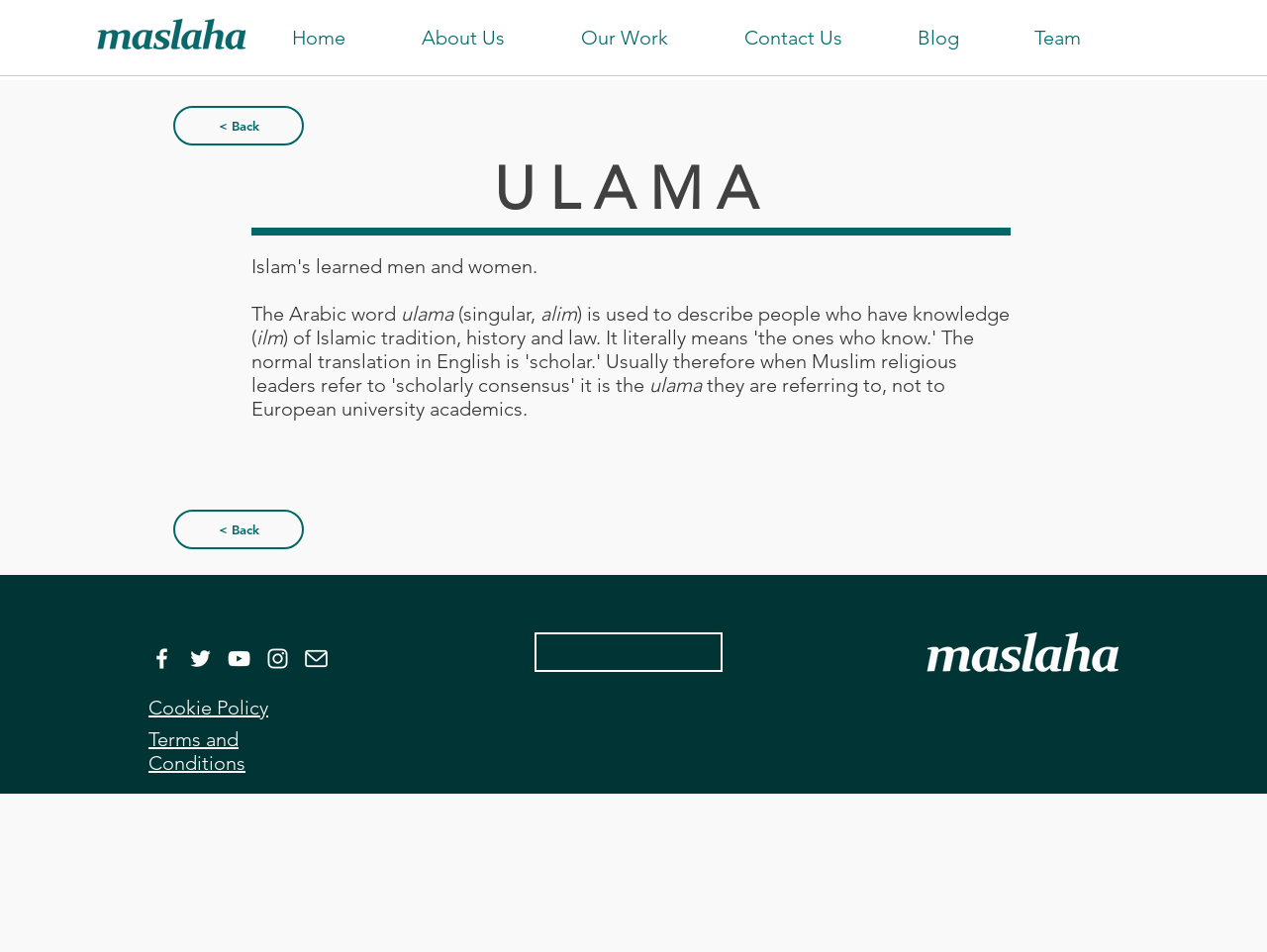Locate the bounding box coordinates for the element described below: "Cookie Policy". The coordinates must be four float values between 0 and 1, formatted as [left, top, right, bottom].

[0.117, 0.731, 0.212, 0.756]